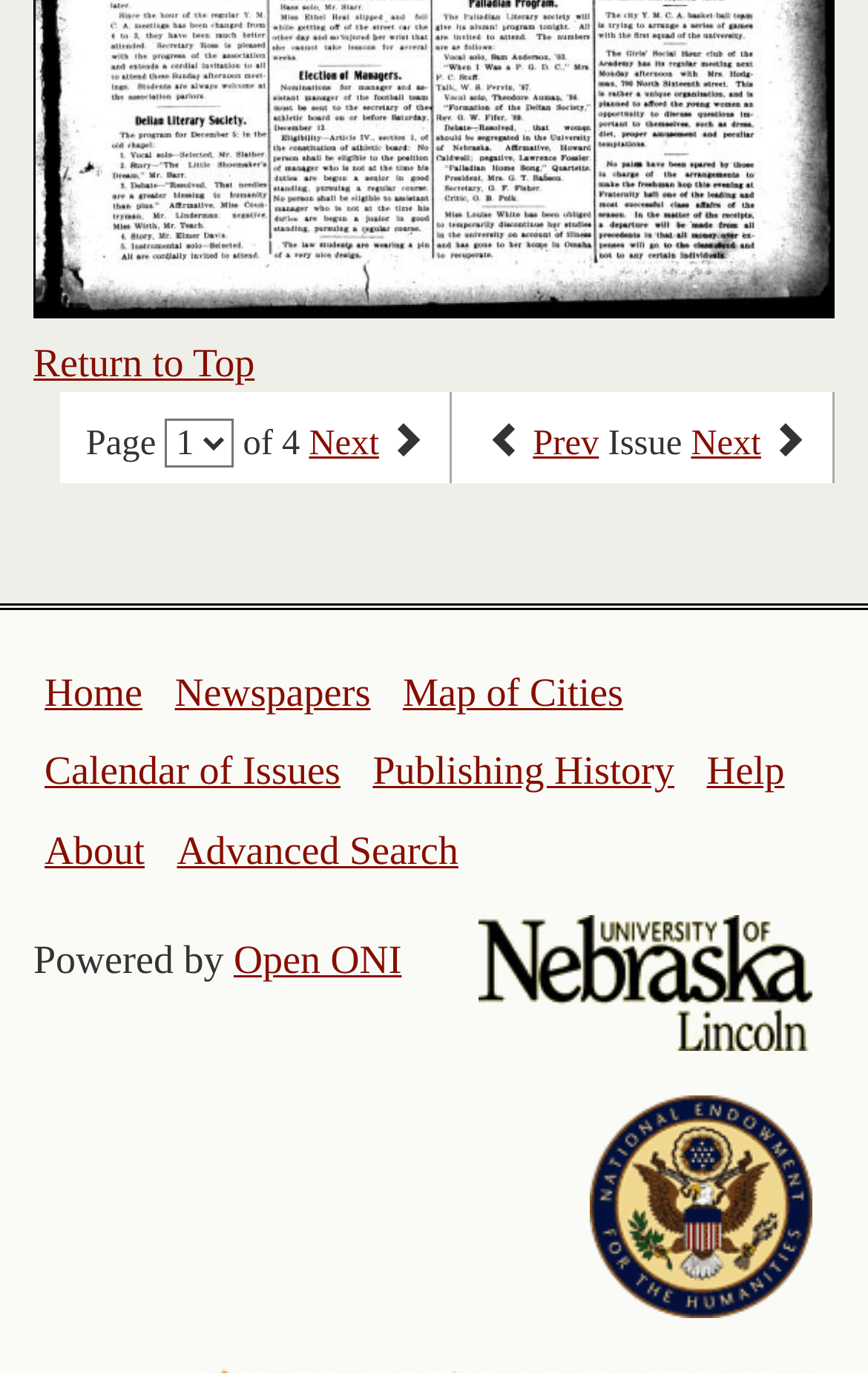Locate the bounding box coordinates of the segment that needs to be clicked to meet this instruction: "go to the home page".

[0.051, 0.488, 0.164, 0.52]